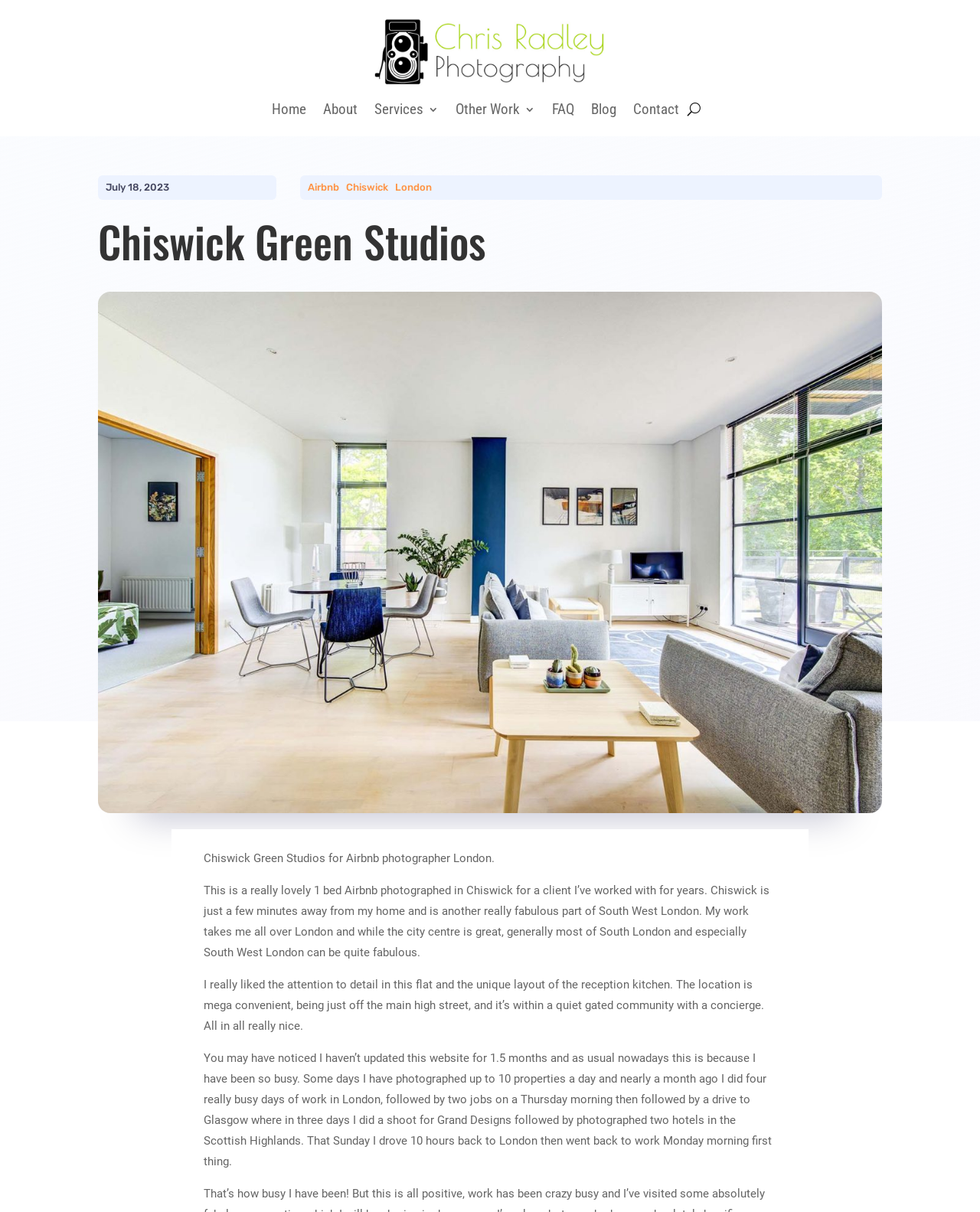How many links are there in the navigation menu?
Make sure to answer the question with a detailed and comprehensive explanation.

I counted the number of link elements with text 'Home', 'About', 'Services 3', 'Other Work 3', 'FAQ', 'Blog', and 'Contact' which are located at the top of the webpage, indicating a navigation menu.